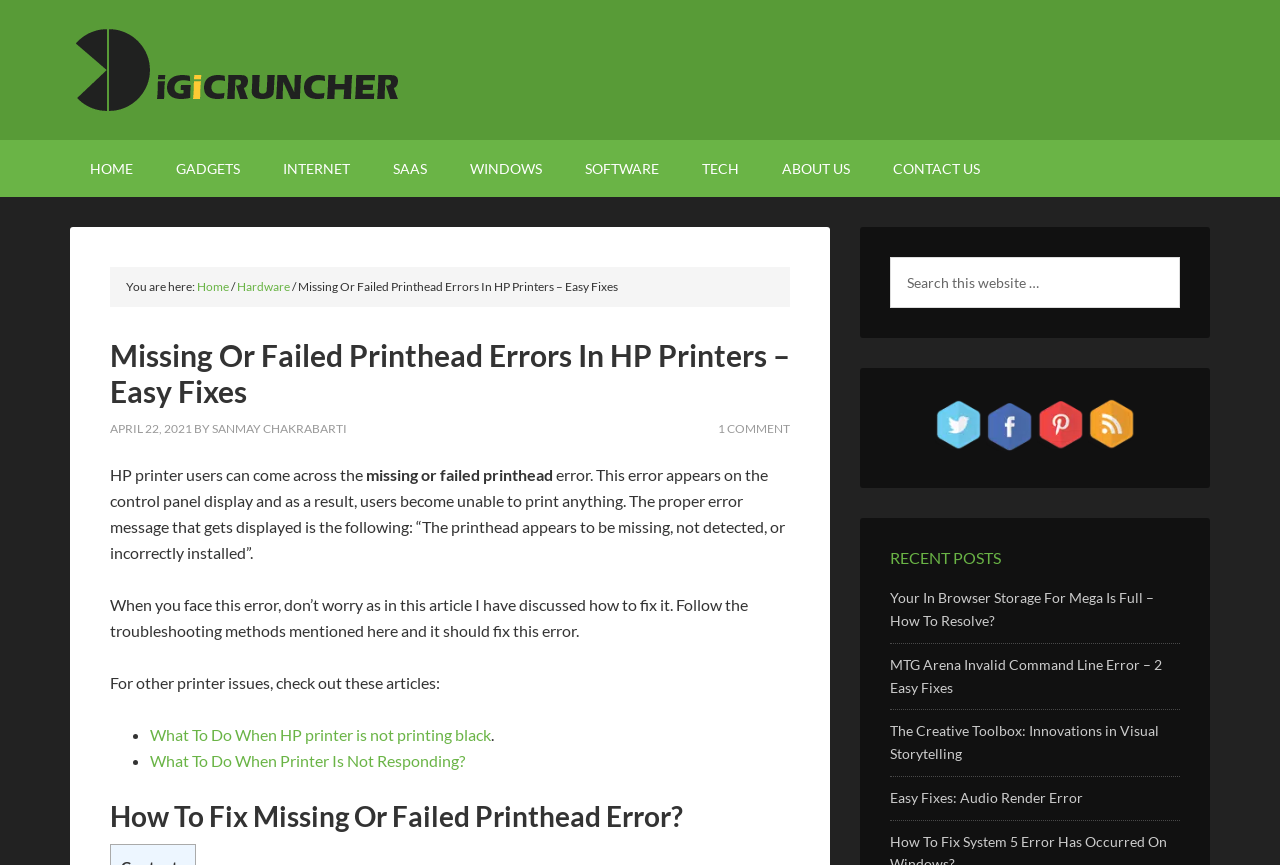Locate the bounding box coordinates of the item that should be clicked to fulfill the instruction: "Search for a topic on this website".

[0.695, 0.297, 0.922, 0.356]